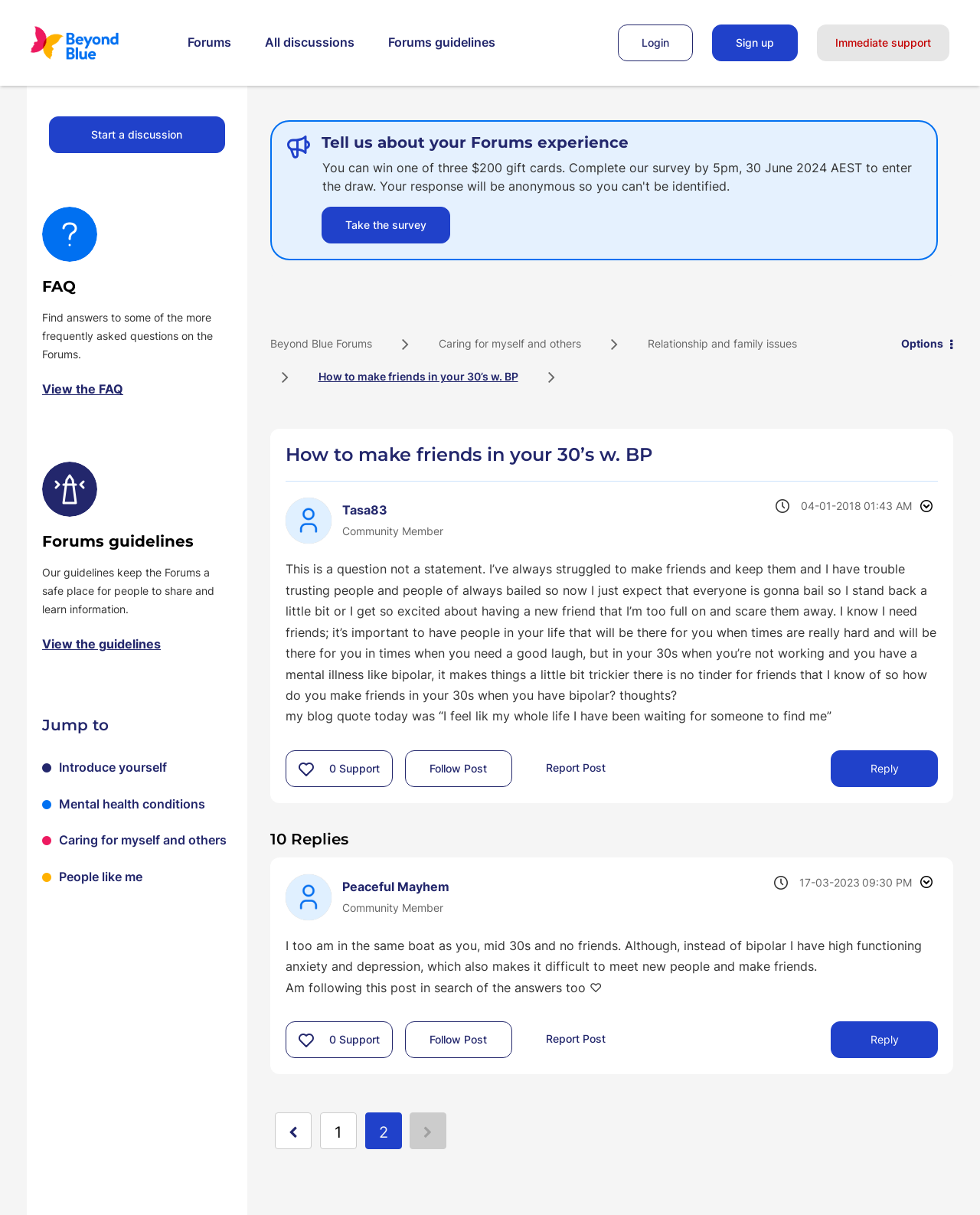Pinpoint the bounding box coordinates of the element to be clicked to execute the instruction: "Take the survey".

[0.328, 0.17, 0.459, 0.2]